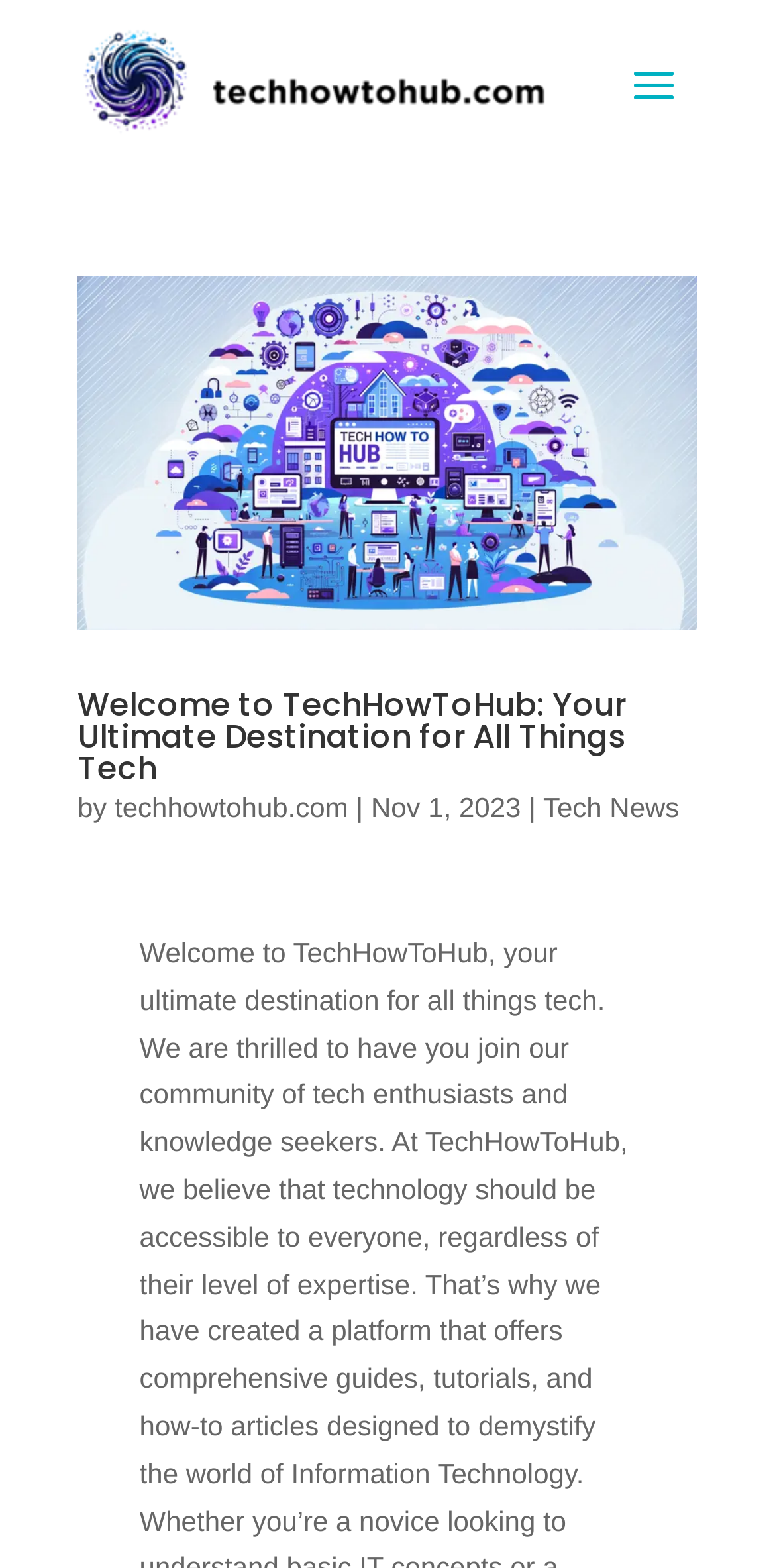What is the purpose of TechHowToHub?
Give a detailed explanation using the information visible in the image.

The purpose of TechHowToHub can be inferred from the static text on the webpage, which states that the platform aims to make technology accessible to everyone, regardless of their level of expertise, by providing comprehensive guides, tutorials, and how-to articles.